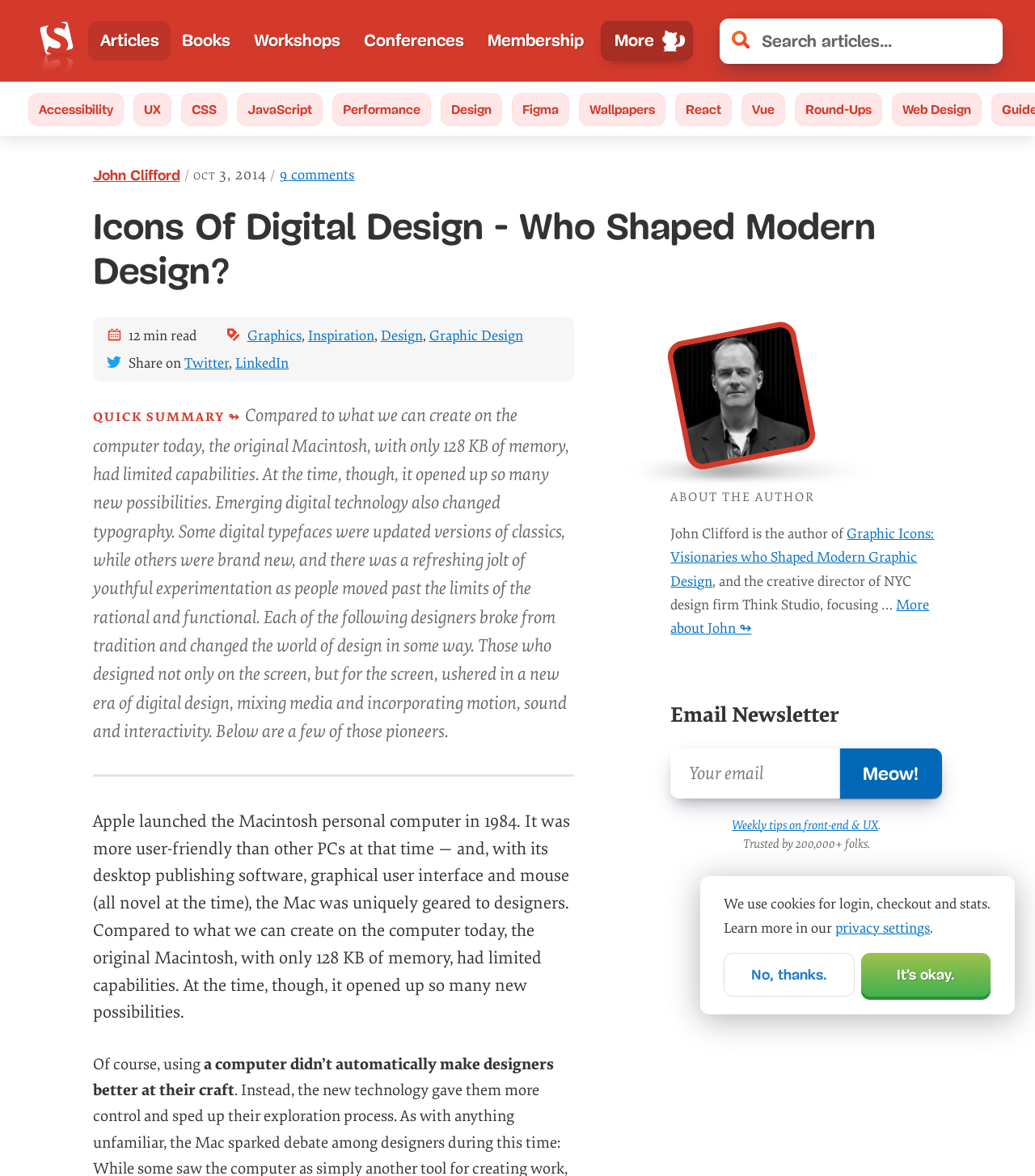Locate the coordinates of the bounding box for the clickable region that fulfills this instruction: "Subscribe to the email newsletter".

[0.648, 0.636, 0.811, 0.679]